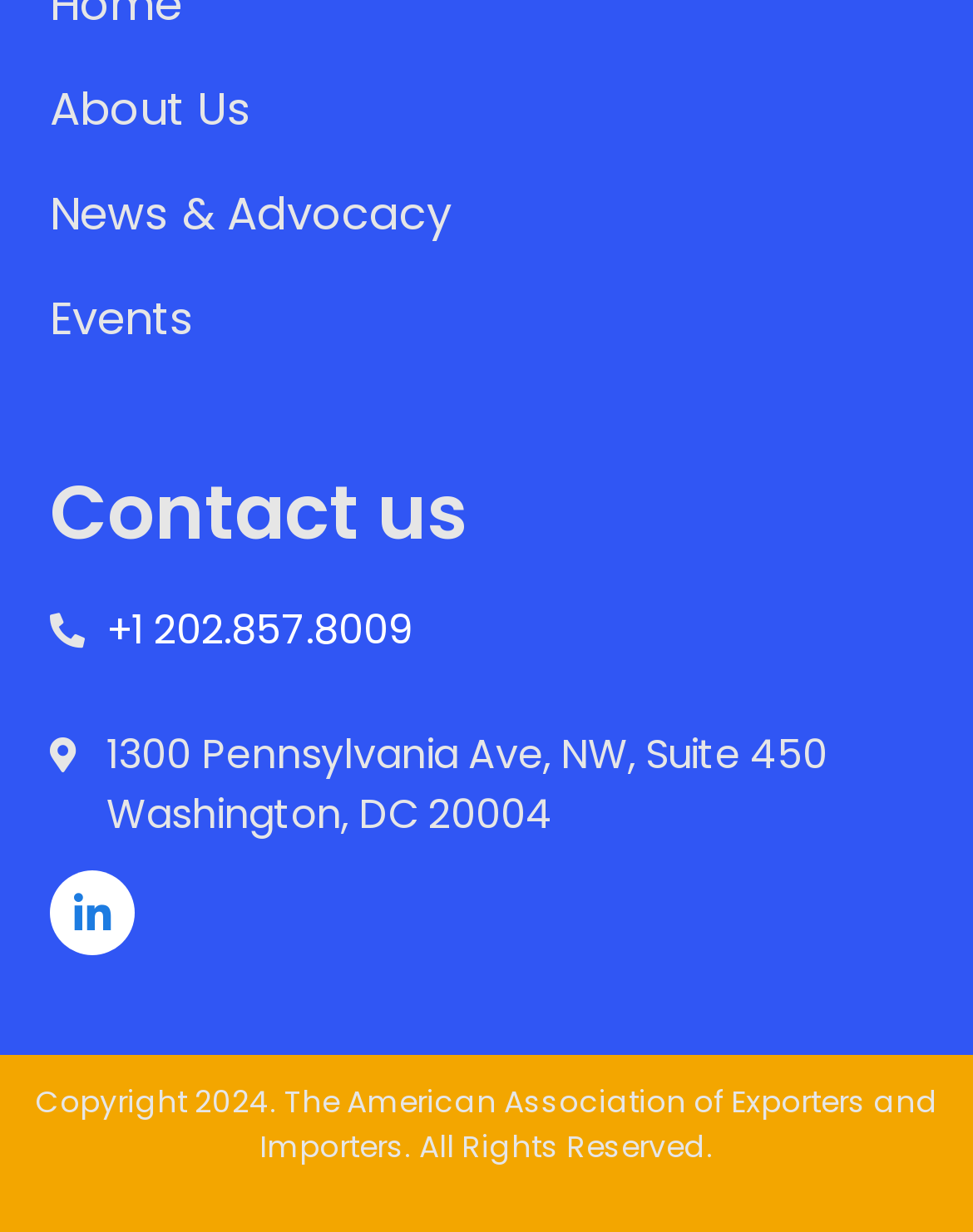Given the description Events, predict the bounding box coordinates of the UI element. Ensure the coordinates are in the format (top-left x, top-left y, bottom-right x, bottom-right y) and all values are between 0 and 1.

[0.051, 0.231, 0.949, 0.285]